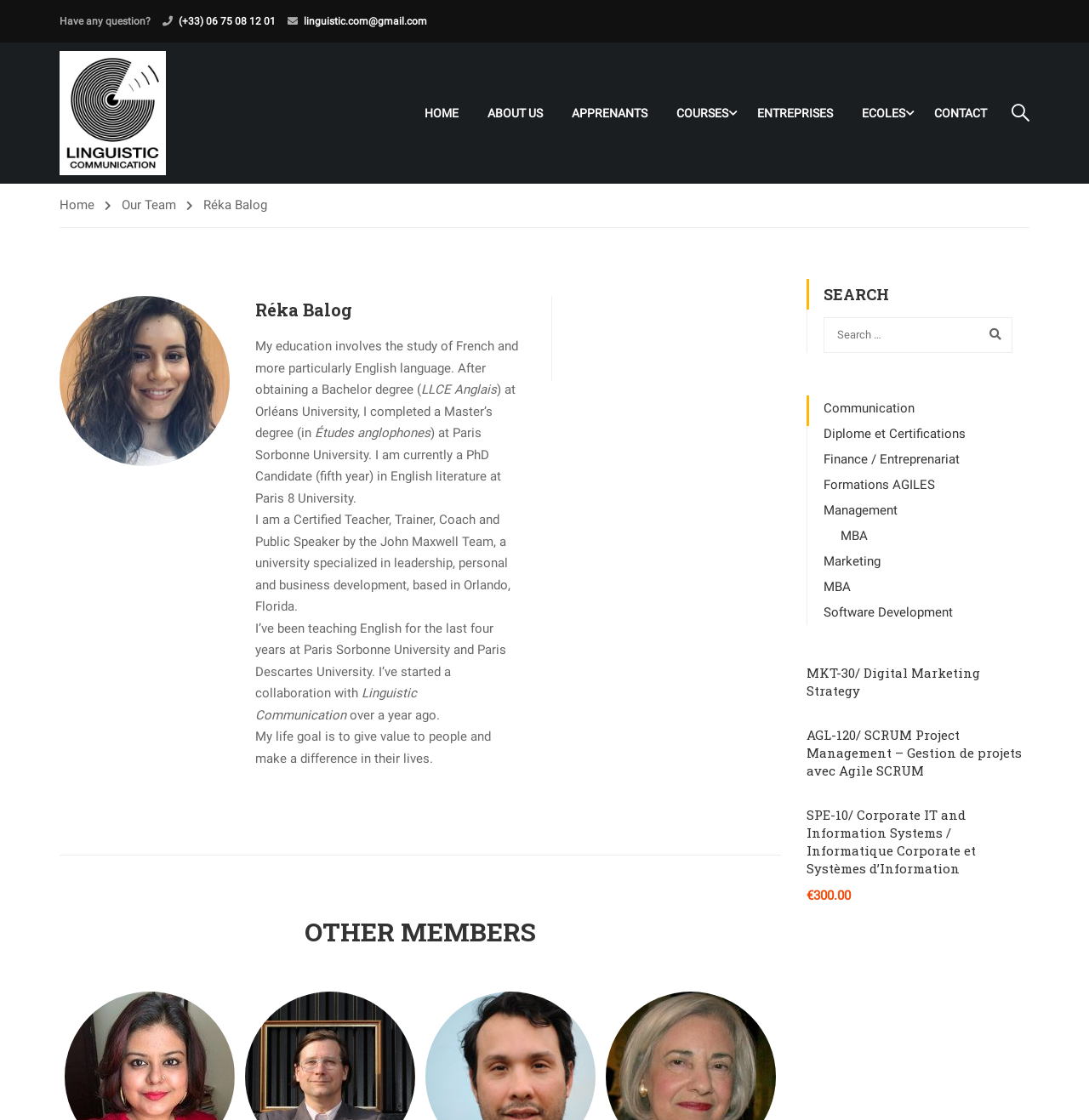Identify the bounding box coordinates of the element that should be clicked to fulfill this task: "View Réka Balog's profile". The coordinates should be provided as four float numbers between 0 and 1, i.e., [left, top, right, bottom].

[0.055, 0.264, 0.211, 0.416]